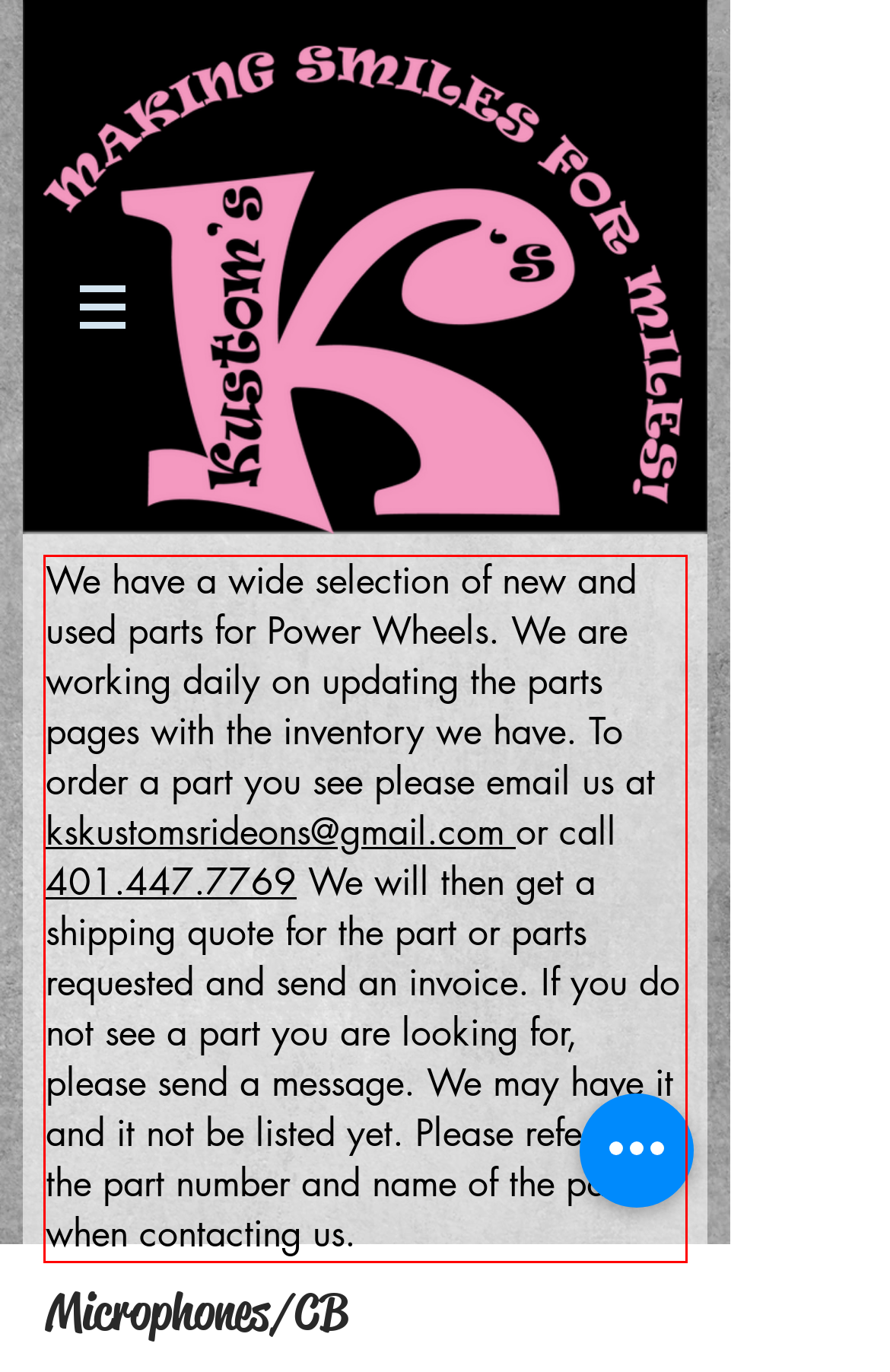Given a screenshot of a webpage, identify the red bounding box and perform OCR to recognize the text within that box.

We have a wide selection of new and used parts for Power Wheels. We are working daily on updating the parts pages with the inventory we have. To order a part you see please email us at kskustomsrideons@gmail.com or call 401.447.7769 We will then get a shipping quote for the part or parts requested and send an invoice. If you do not see a part you are looking for, please send a message. We may have it and it not be listed yet. Please refer to the part number and name of the part when contacting us.